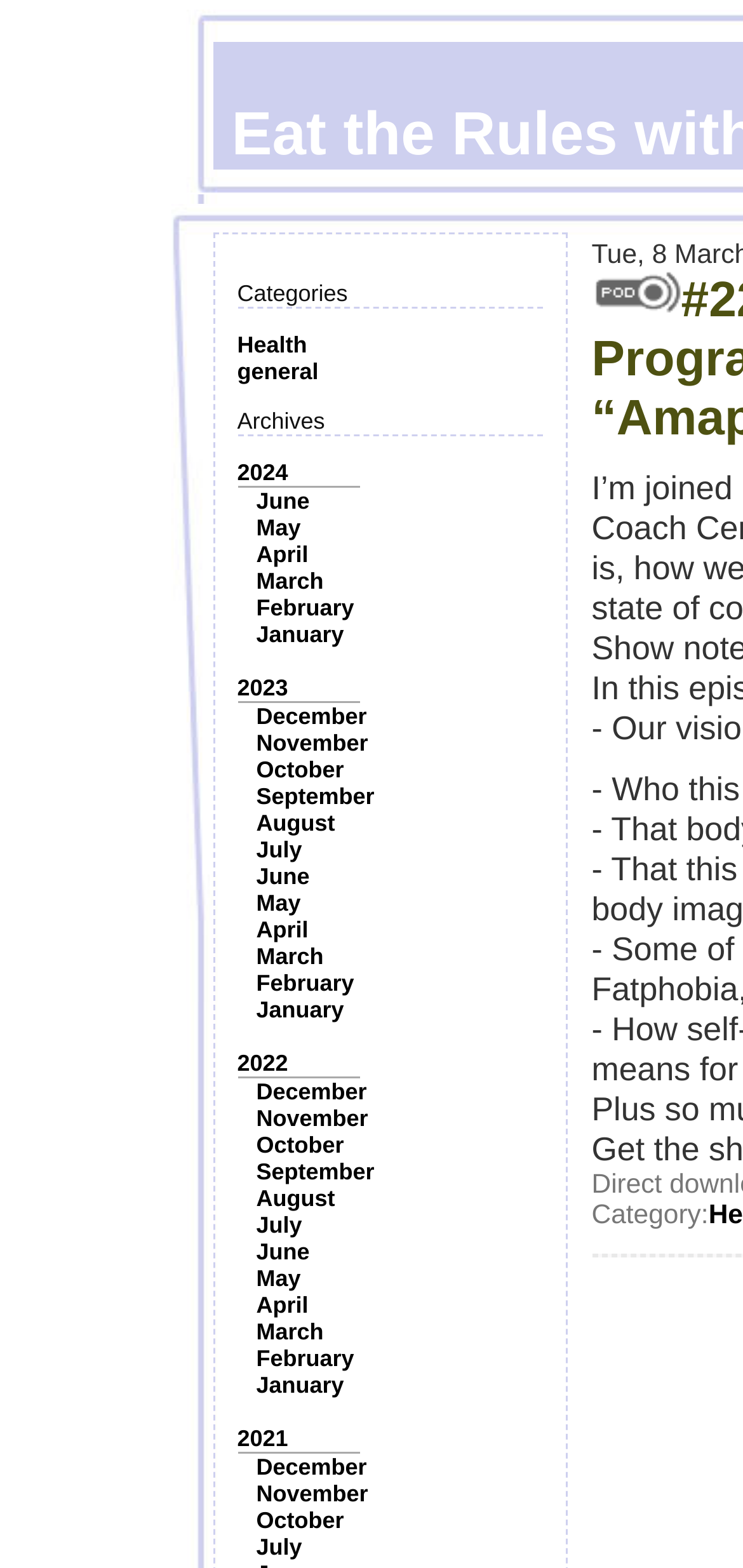Locate the bounding box coordinates of the clickable region to complete the following instruction: "Click on the 'Health' category."

[0.319, 0.211, 0.413, 0.228]